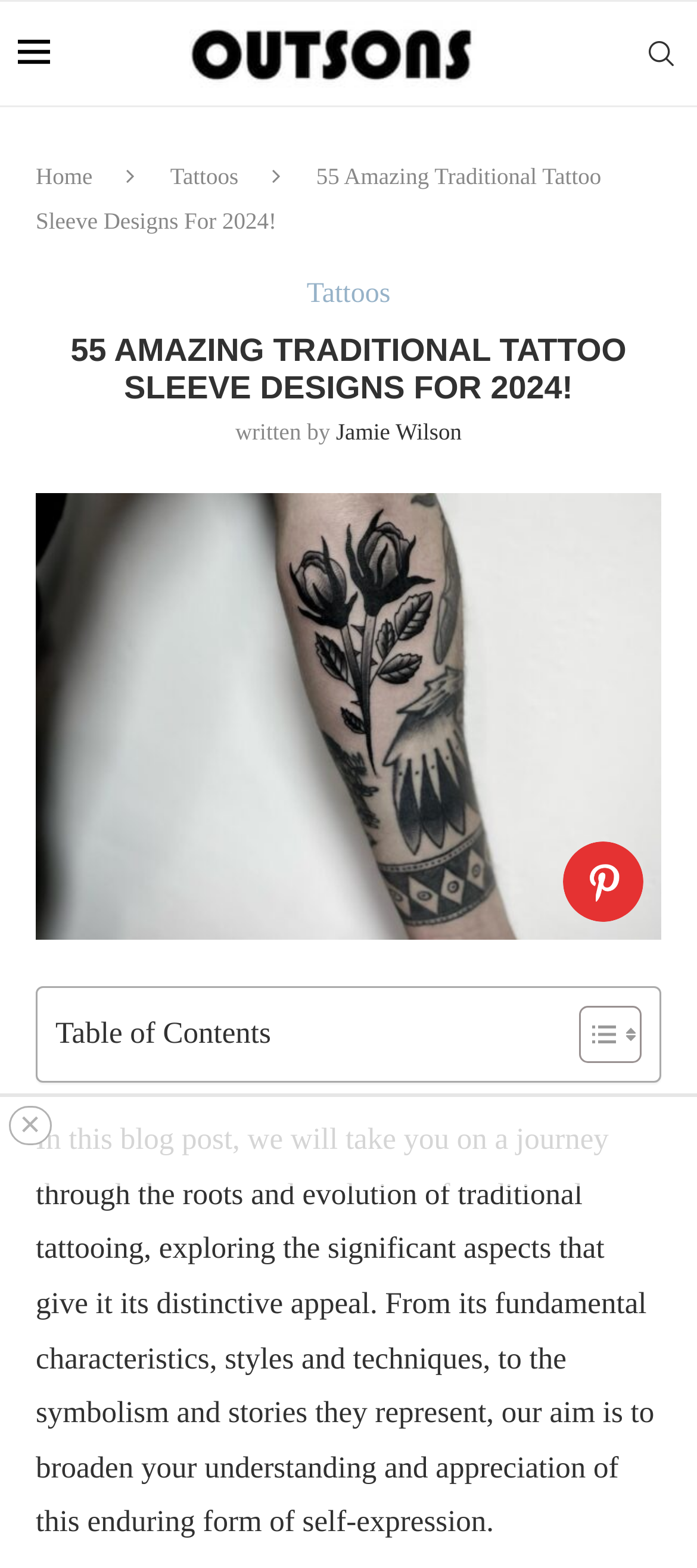Identify the main title of the webpage and generate its text content.

55 AMAZING TRADITIONAL TATTOO SLEEVE DESIGNS FOR 2024!